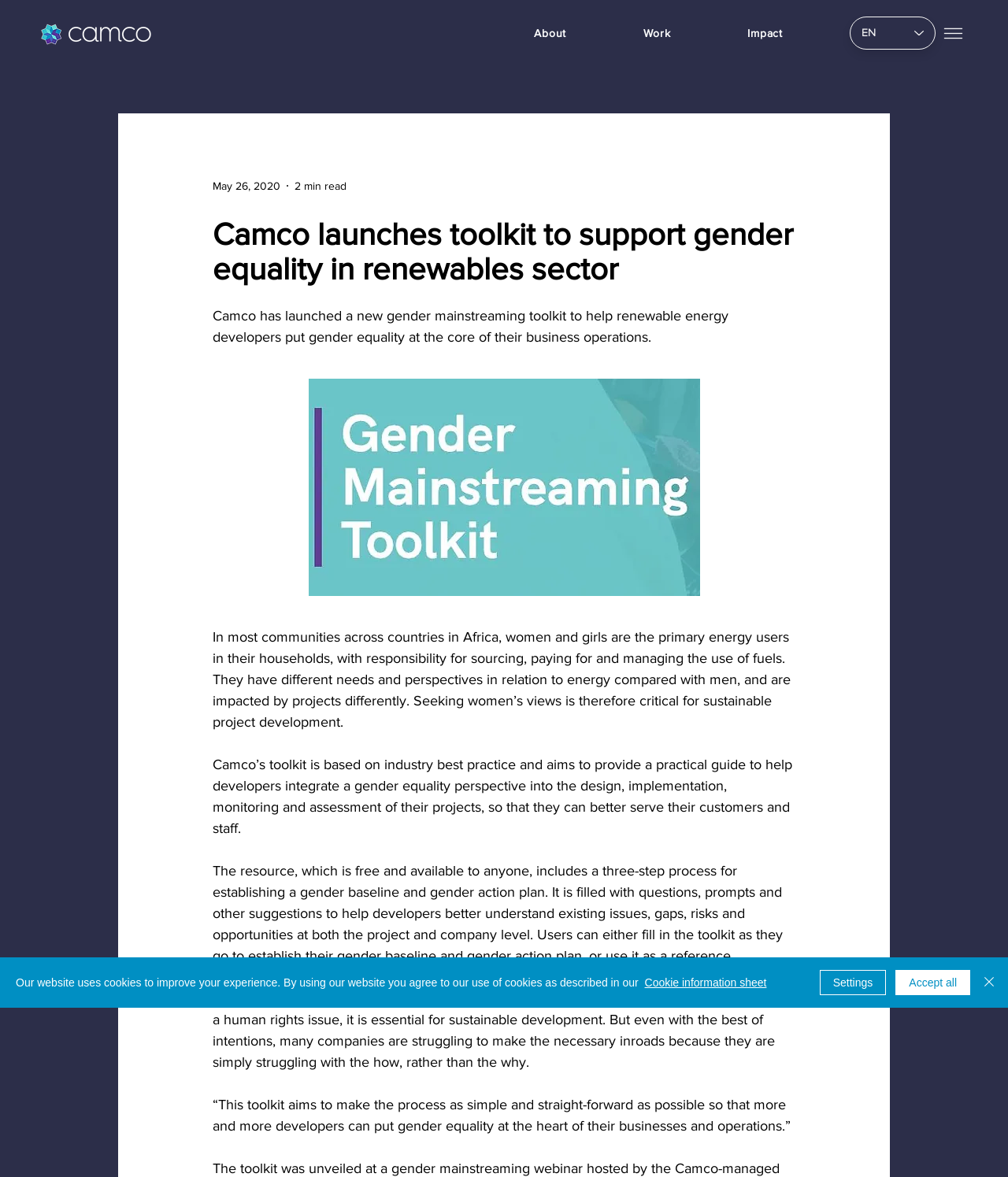What is the purpose of Camco's new toolkit?
Using the image, respond with a single word or phrase.

Support gender equality